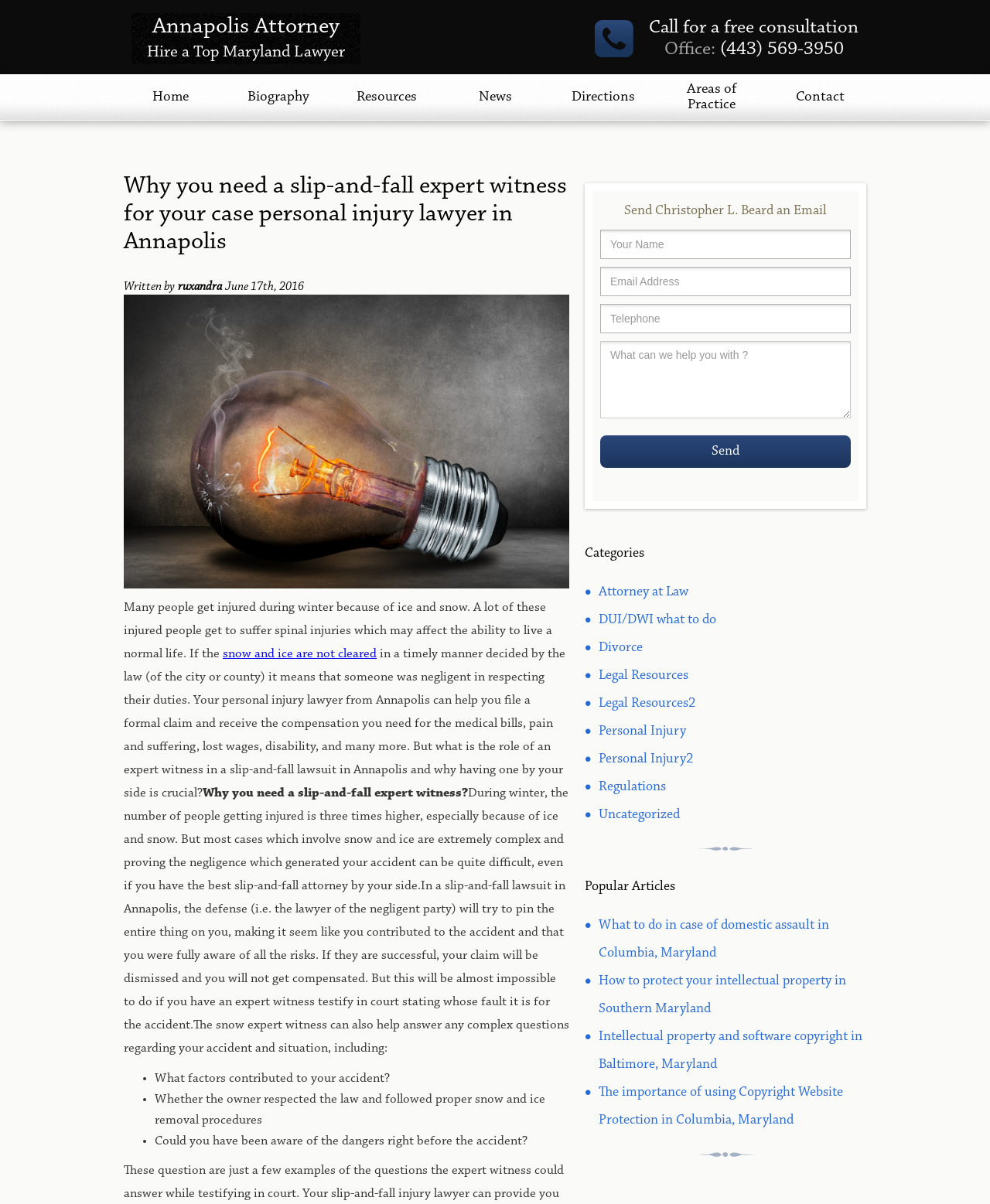Identify the bounding box coordinates for the UI element described as: "Areas of Practice".

[0.68, 0.055, 0.758, 0.119]